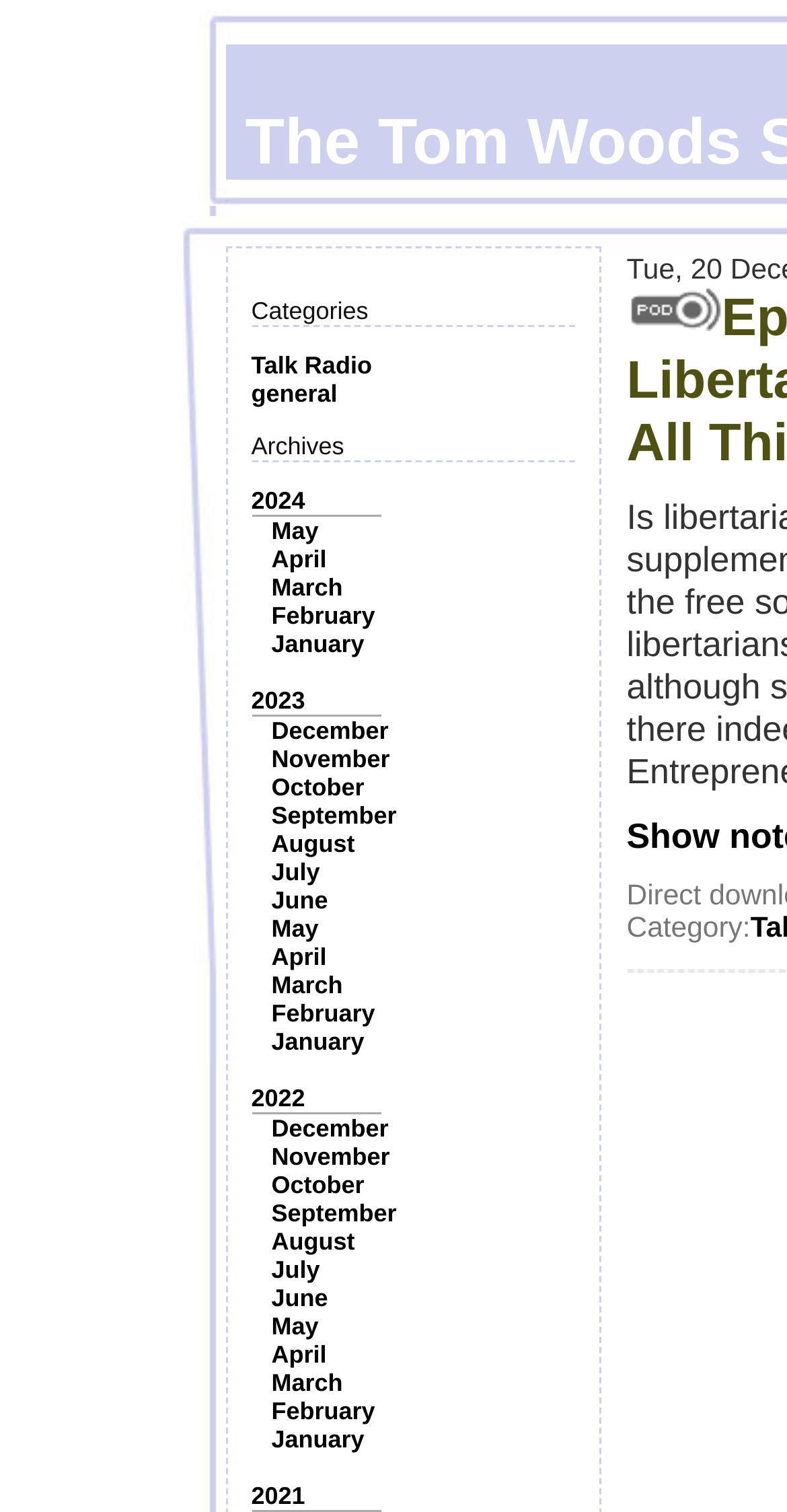Extract the bounding box of the UI element described as: "August".

[0.345, 0.812, 0.451, 0.83]